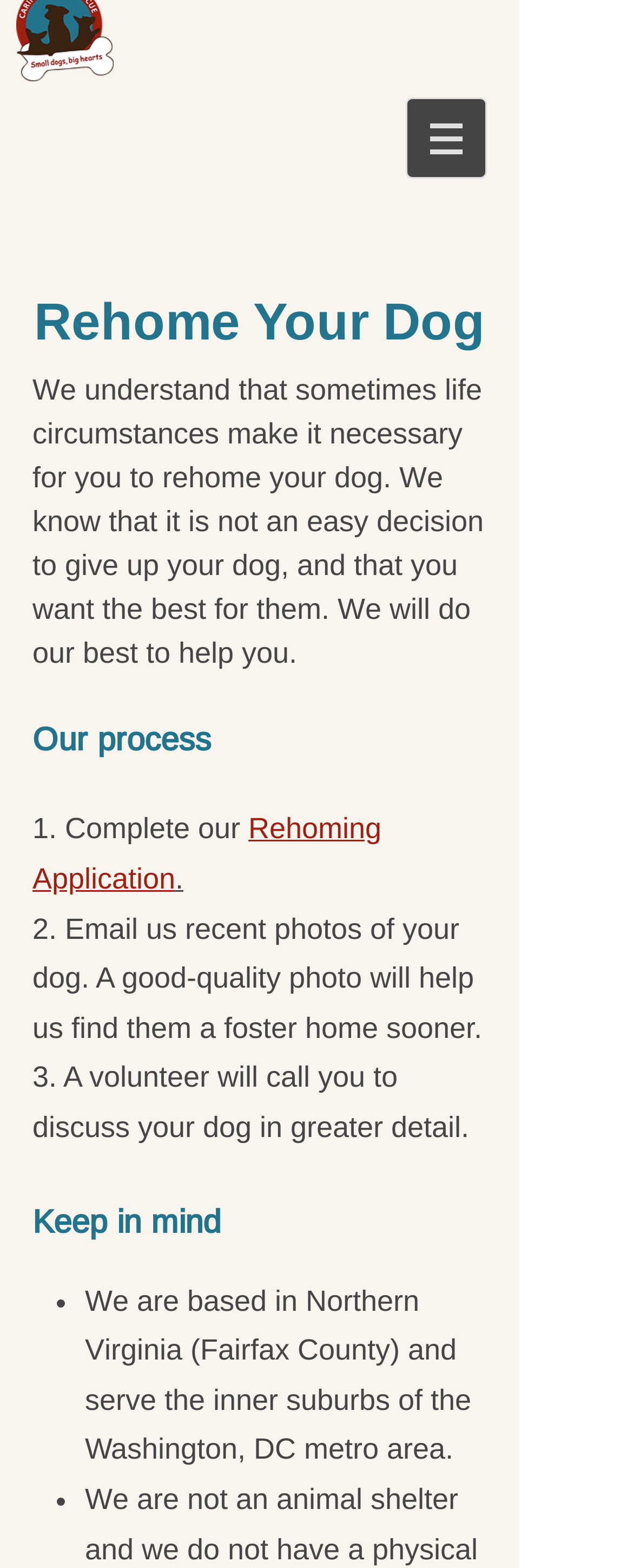Use a single word or phrase to respond to the question:
What is the organization's location?

Northern Virginia